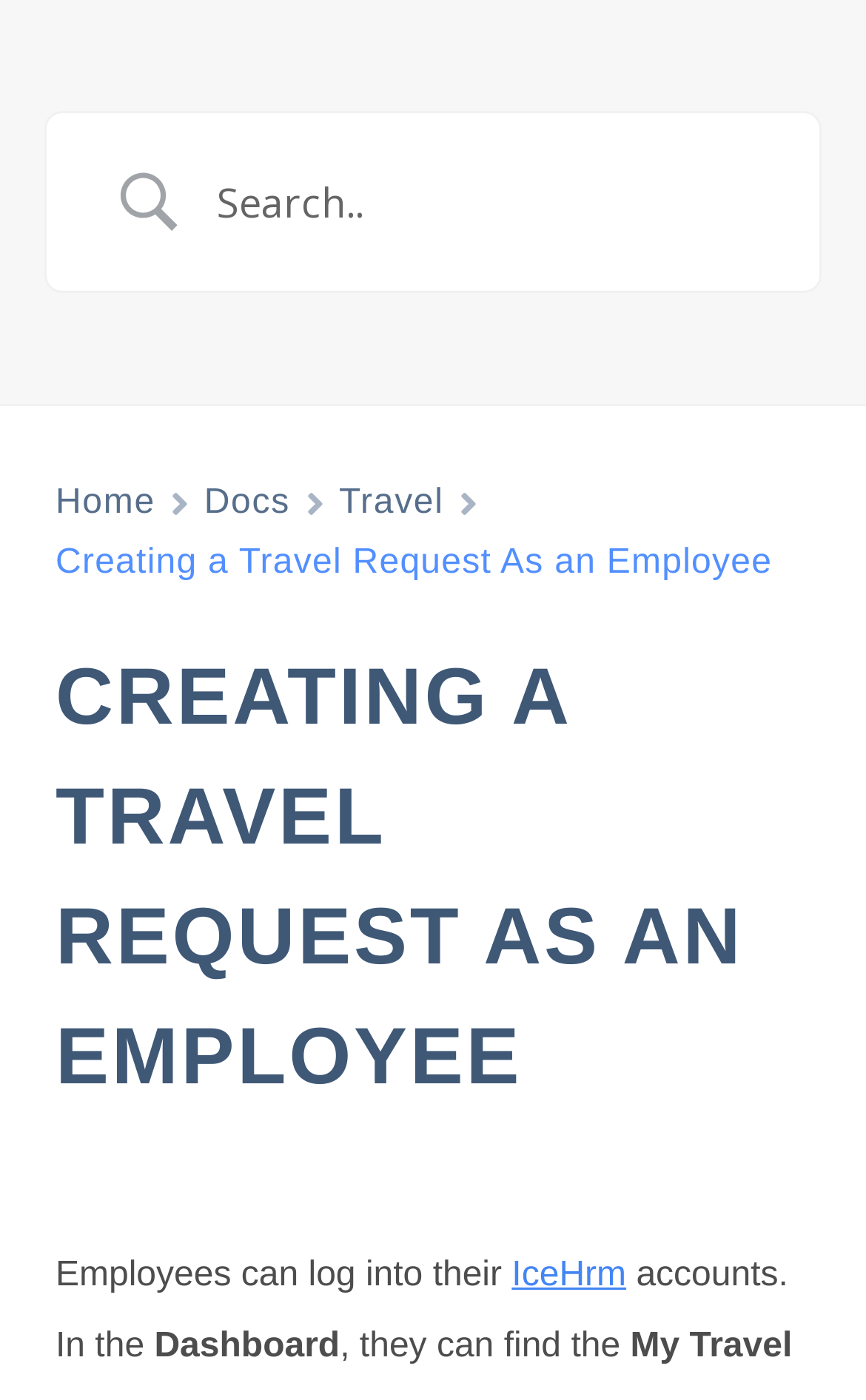Ascertain the bounding box coordinates for the UI element detailed here: "name="s" placeholder="Search.."". The coordinates should be provided as [left, top, right, bottom] with each value being a float between 0 and 1.

[0.212, 0.116, 0.908, 0.173]